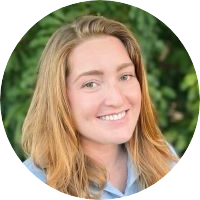Provide an in-depth description of the image.

The image features Amber Halstead, a Director at Myakka Mitigation Bank. She is depicted with a warm smile, framed by soft, wavy hair that enhances her approachable demeanor. The background showcases lush greenery, suggesting a connection to nature and the environmental focus of her work. Amber holds a degree in accounting and is recognized for her expertise in mitigation banking, contributing to ecological conservation efforts. Her professional role and qualifications reflect her commitment to sustainable practices and community engagement in environmental management.